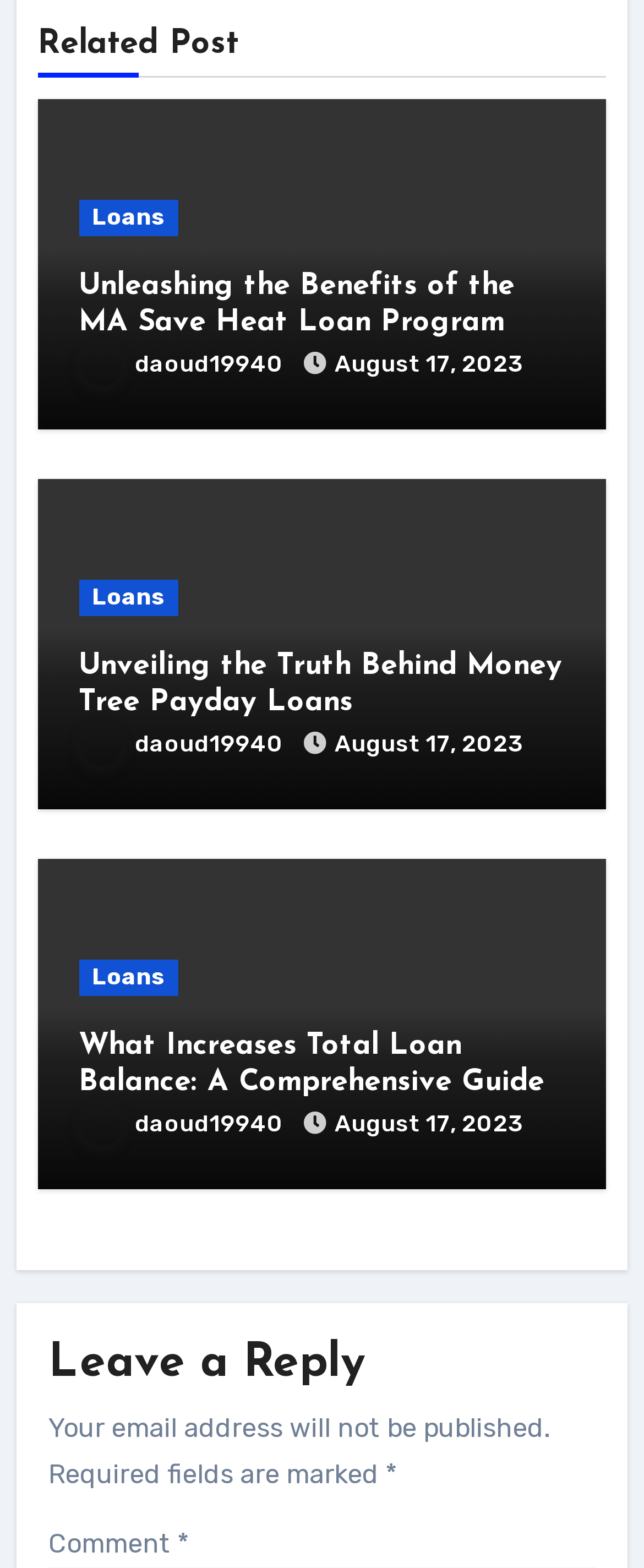How many fields are required for leaving a reply?
Refer to the image and provide a one-word or short phrase answer.

1